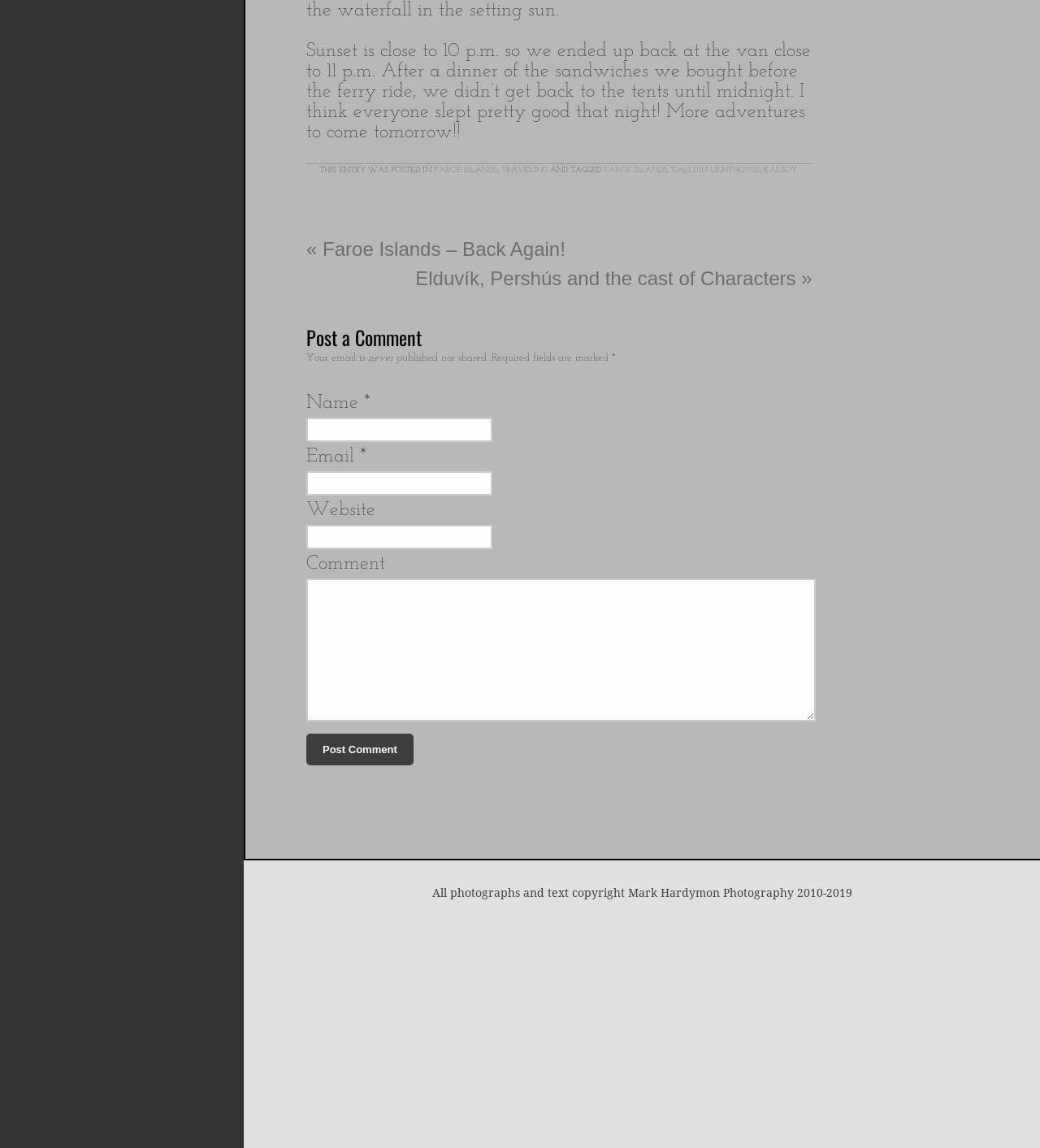Identify the bounding box coordinates of the part that should be clicked to carry out this instruction: "Click on 'Post a Comment'".

[0.295, 0.281, 0.781, 0.306]